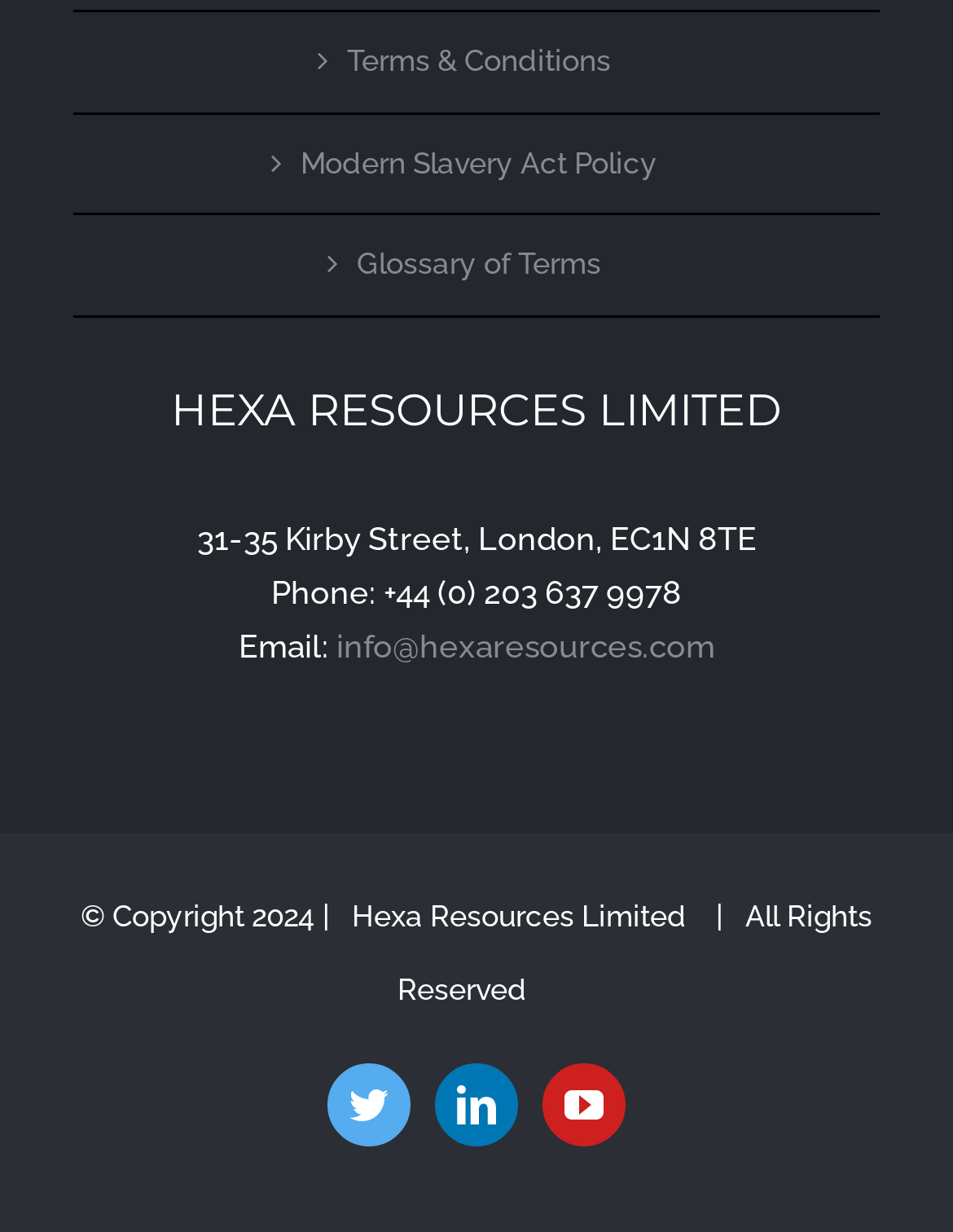Find the bounding box of the UI element described as follows: "Modern Slavery Act Policy".

[0.108, 0.113, 0.897, 0.153]